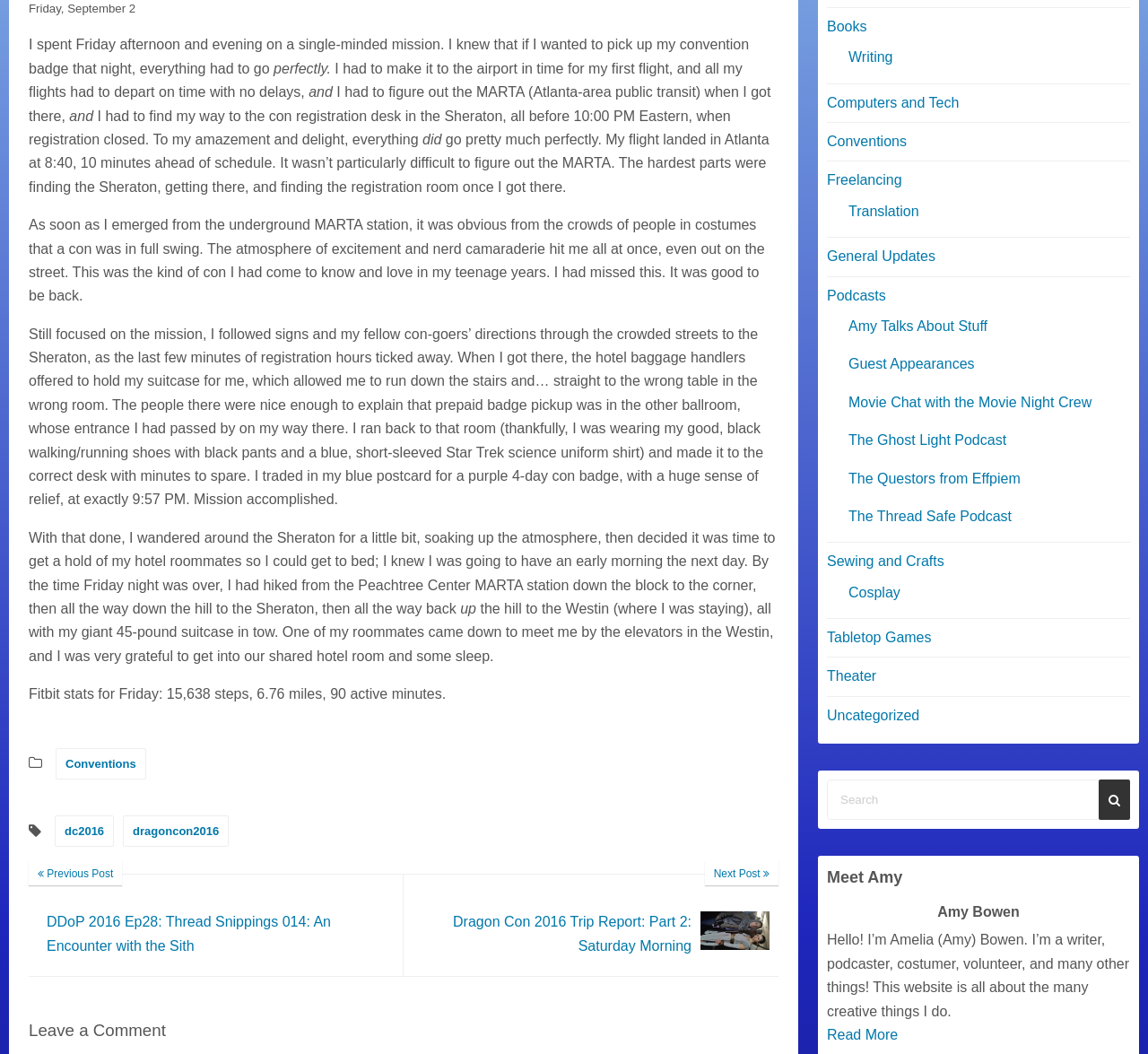Bounding box coordinates are given in the format (top-left x, top-left y, bottom-right x, bottom-right y). All values should be floating point numbers between 0 and 1. Provide the bounding box coordinate for the UI element described as: dc2016

[0.048, 0.774, 0.099, 0.804]